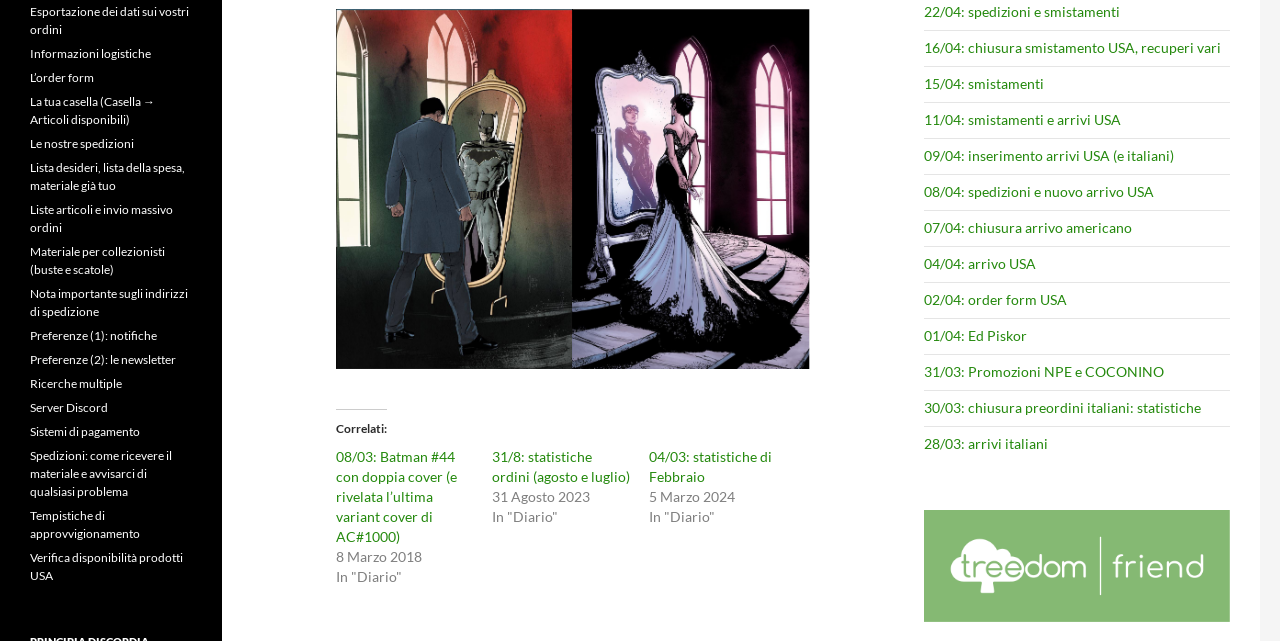Identify the bounding box coordinates for the UI element described as: "Le nostre spedizioni". The coordinates should be provided as four floats between 0 and 1: [left, top, right, bottom].

[0.023, 0.212, 0.105, 0.236]